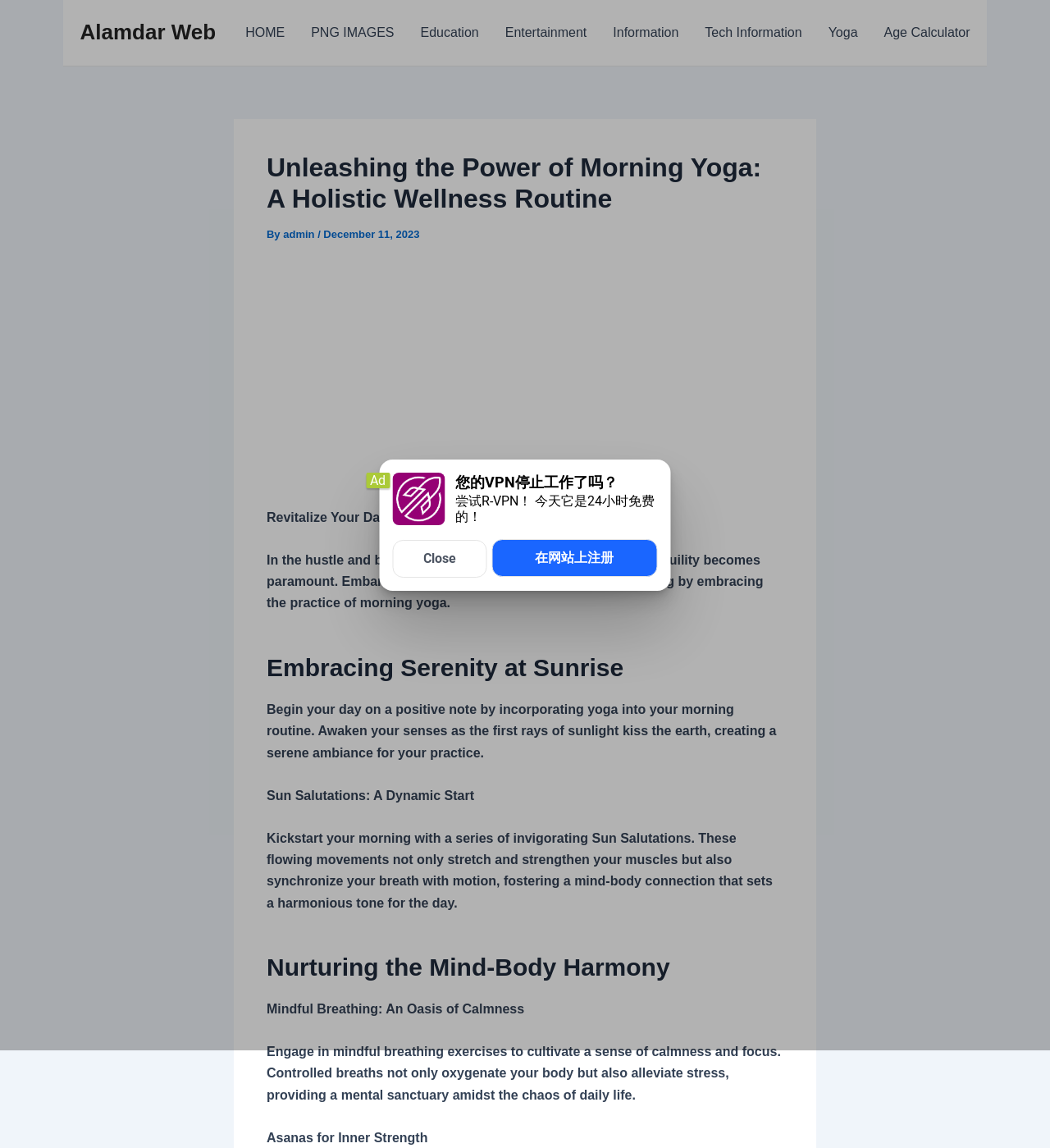What is the date of the article?
Could you give a comprehensive explanation in response to this question?

The date of the article can be found in the header section, where it says 'December 11, 2023'.